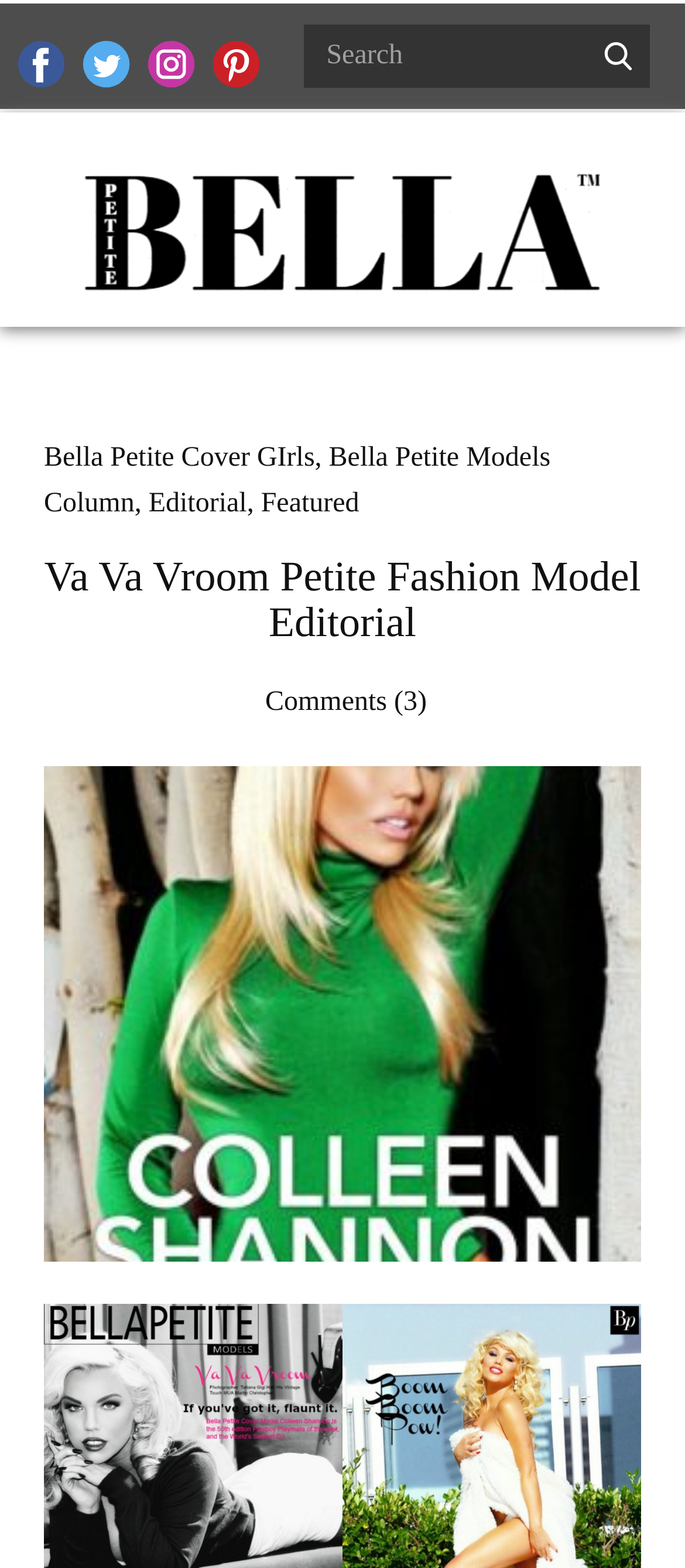How many links are in the top navigation bar?
Please give a well-detailed answer to the question.

I counted the number of links in the top navigation bar, which are 'BP HOME', 'BEAUTY', 'MODELING', and 'FASHION', so there are 4 links in total.